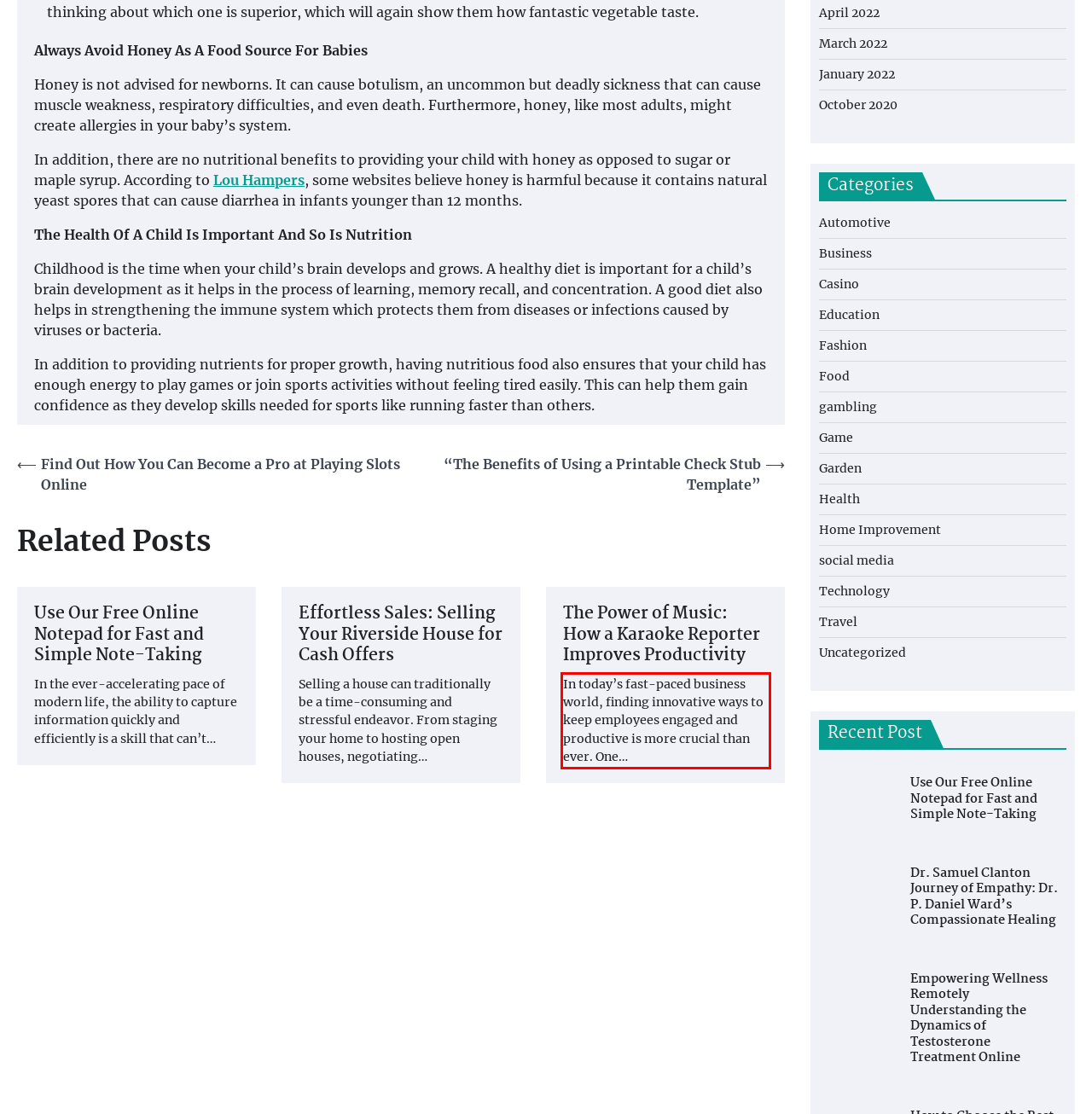Look at the screenshot of the webpage, locate the red rectangle bounding box, and generate the text content that it contains.

In today’s fast-paced business world, finding innovative ways to keep employees engaged and productive is more crucial than ever. One…